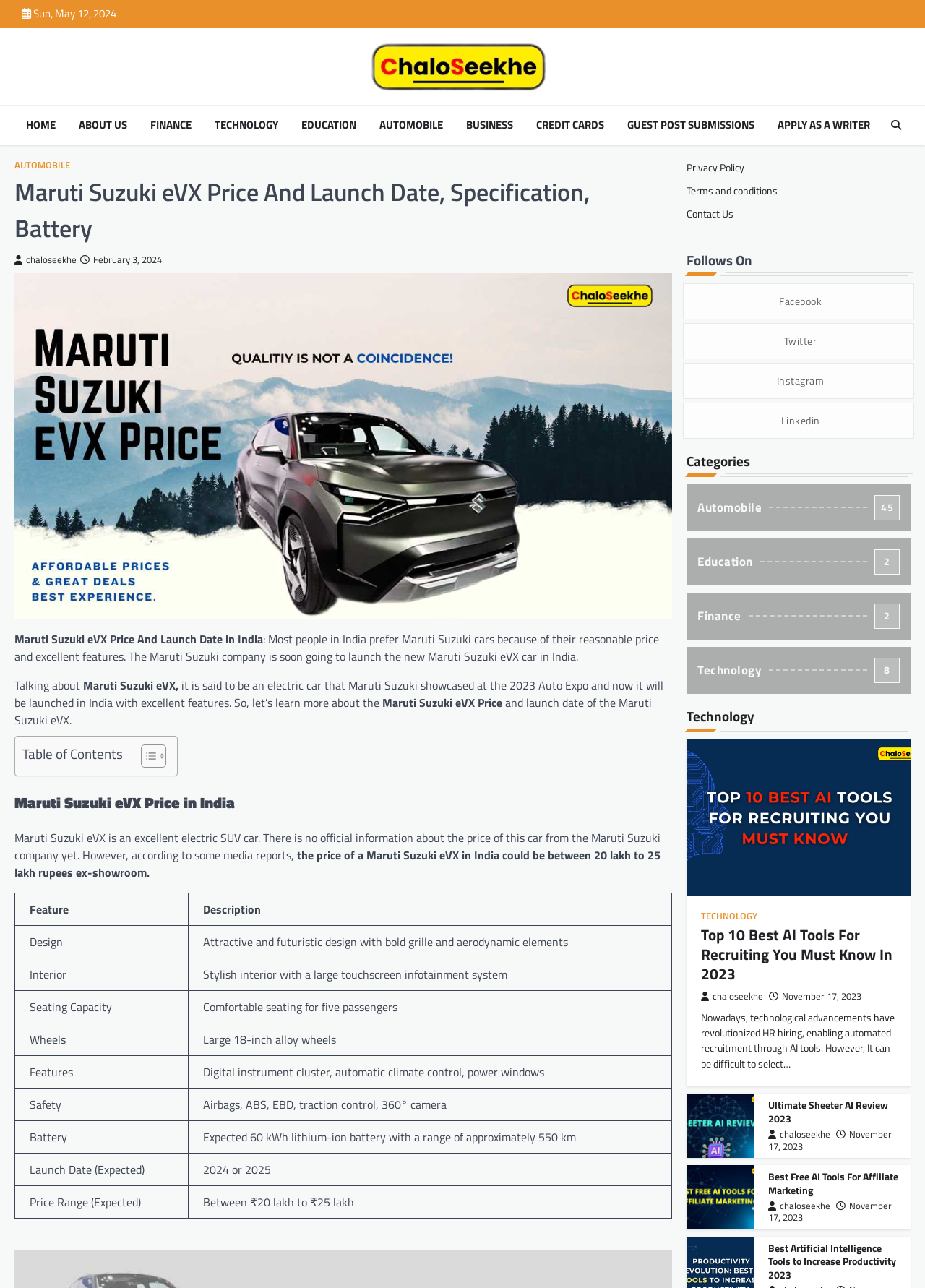Pinpoint the bounding box coordinates of the element that must be clicked to accomplish the following instruction: "Click on AUTOMOBILE". The coordinates should be in the format of four float numbers between 0 and 1, i.e., [left, top, right, bottom].

[0.404, 0.091, 0.485, 0.103]